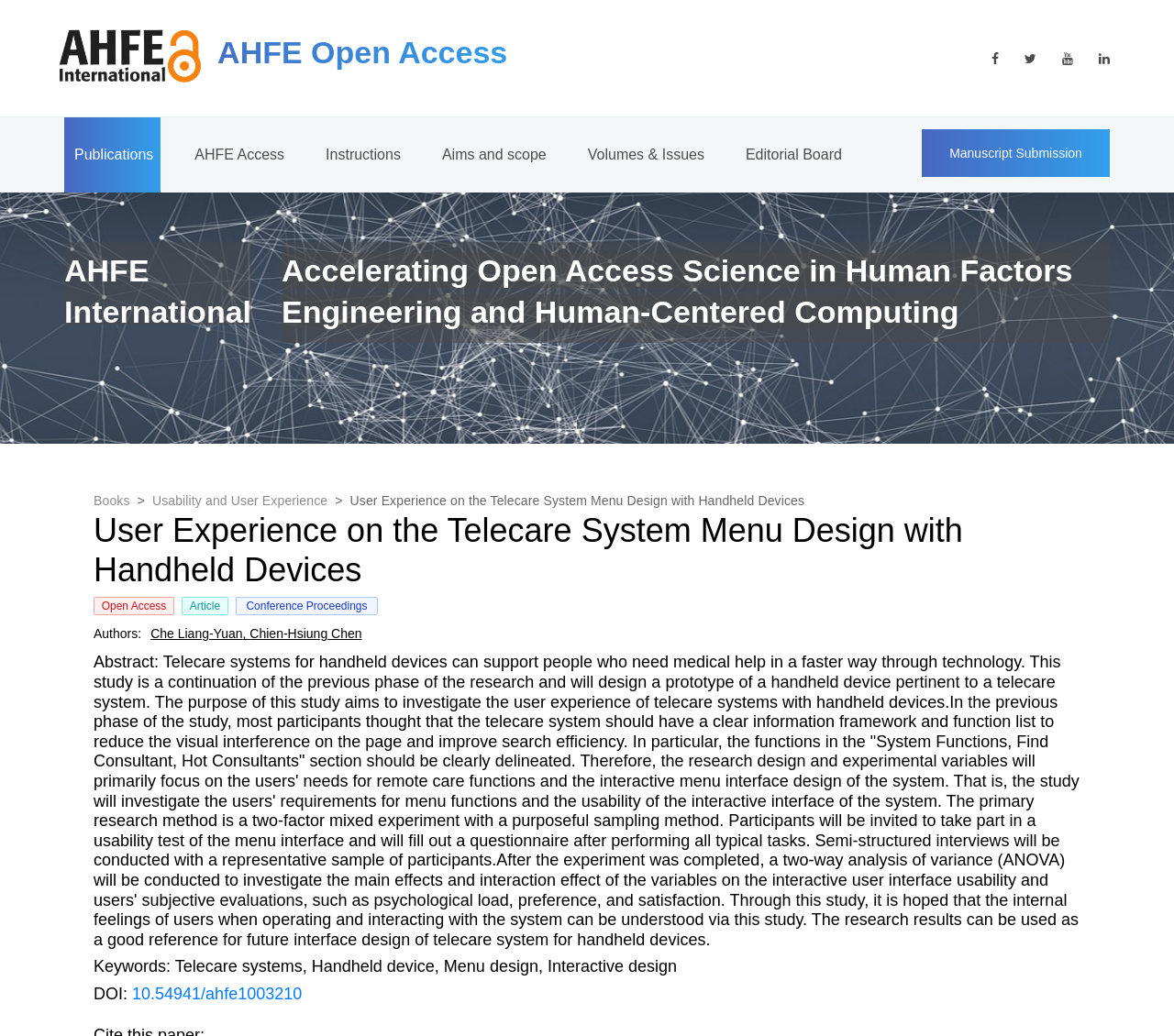Articulate a complete and detailed caption of the webpage elements.

The webpage is about a research article titled "User Experience on the Telecare System Menu Design with Handheld Devices". At the top, there is a header section with several links, including "Publications", "AHFE Access", "Instructions", and others. There is also a search bar and a button on the right side of the header.

Below the header, there is a section with the title "AHFE International" and a subtitle "Accelerating Open Access Science in Human Factors Engineering and Human-Centered Computing". 

On the left side, there is a navigation menu, also known as a breadcrumb, with links to "Books", "Usability and User Experience", and the current article. 

The main content of the article is divided into several sections. The first section is the title of the article, followed by a section with three labels: "Open Access", "Article", and "Conference Proceedings". 

The next section lists the authors of the article, including Che Liang-Yuan and Chien-Hsiung Chen. 

The abstract of the article is a long paragraph that describes the research on telecare systems for handheld devices. It explains the purpose of the study, the methodology, and the expected outcomes.

Below the abstract, there are three headings: "Keywords", "DOI", and a link to the DOI number.